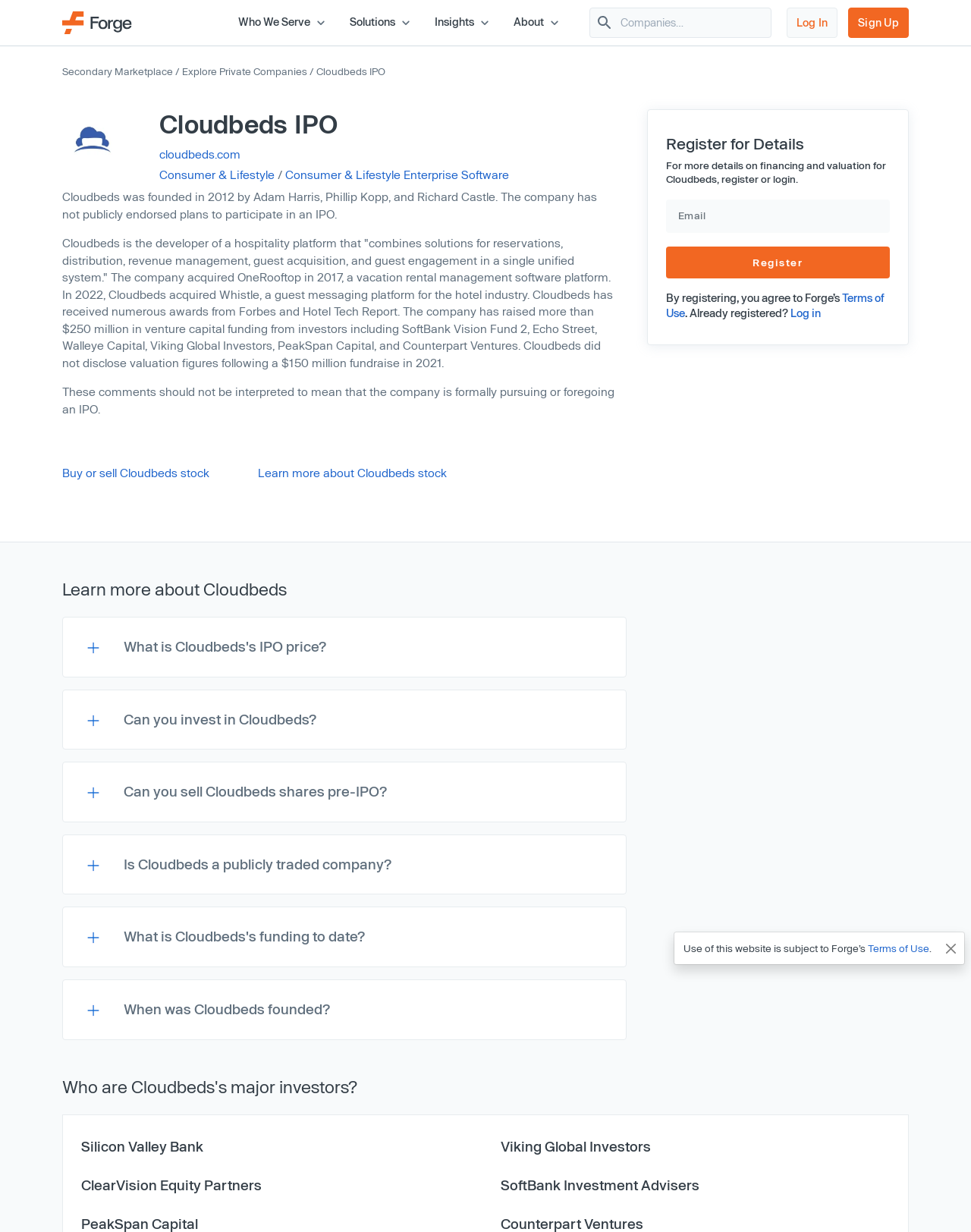How much funding has Cloudbeds received?
Answer the question based on the image using a single word or a brief phrase.

More than $250 million